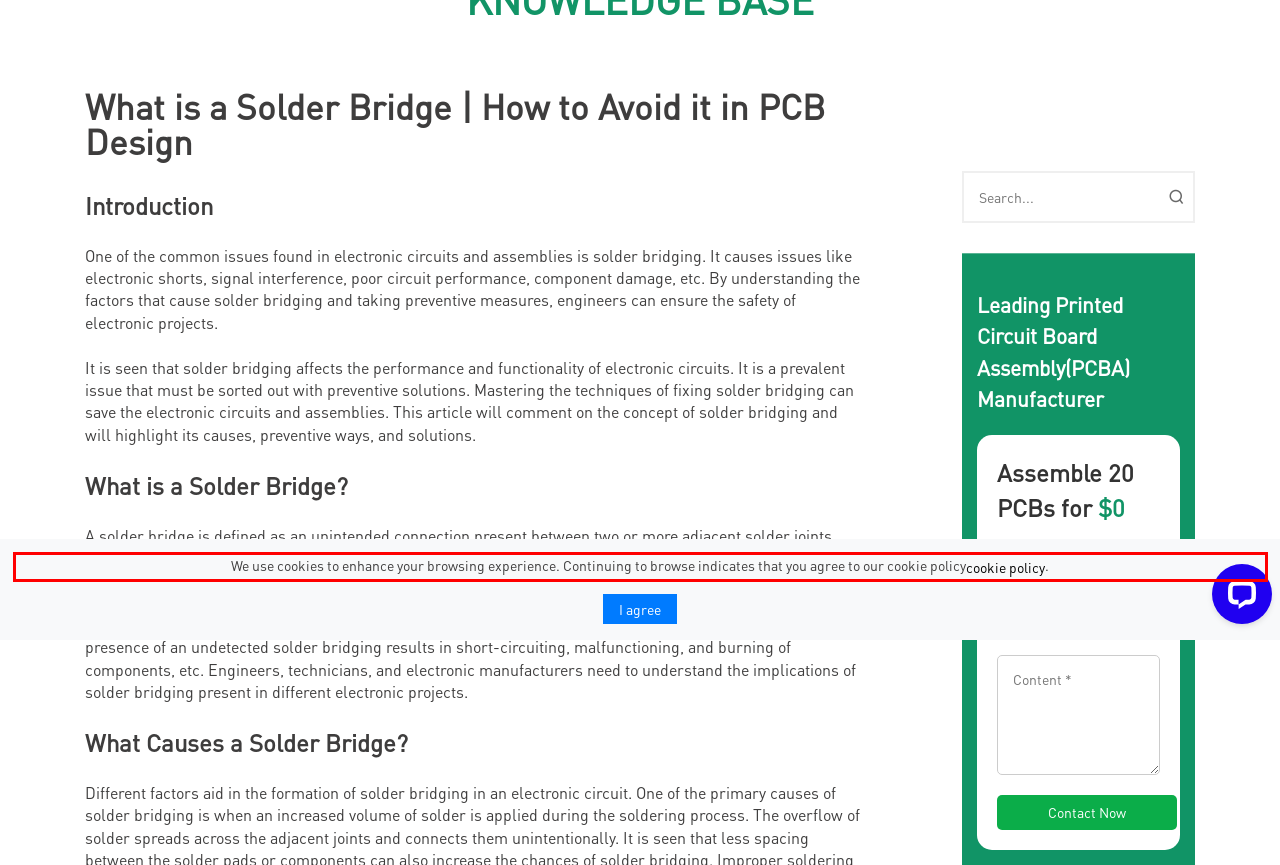Please identify and extract the text from the UI element that is surrounded by a red bounding box in the provided webpage screenshot.

We use cookies to enhance your browsing experience. Continuing to browse indicates that you agree to our cookie policycookie policy.